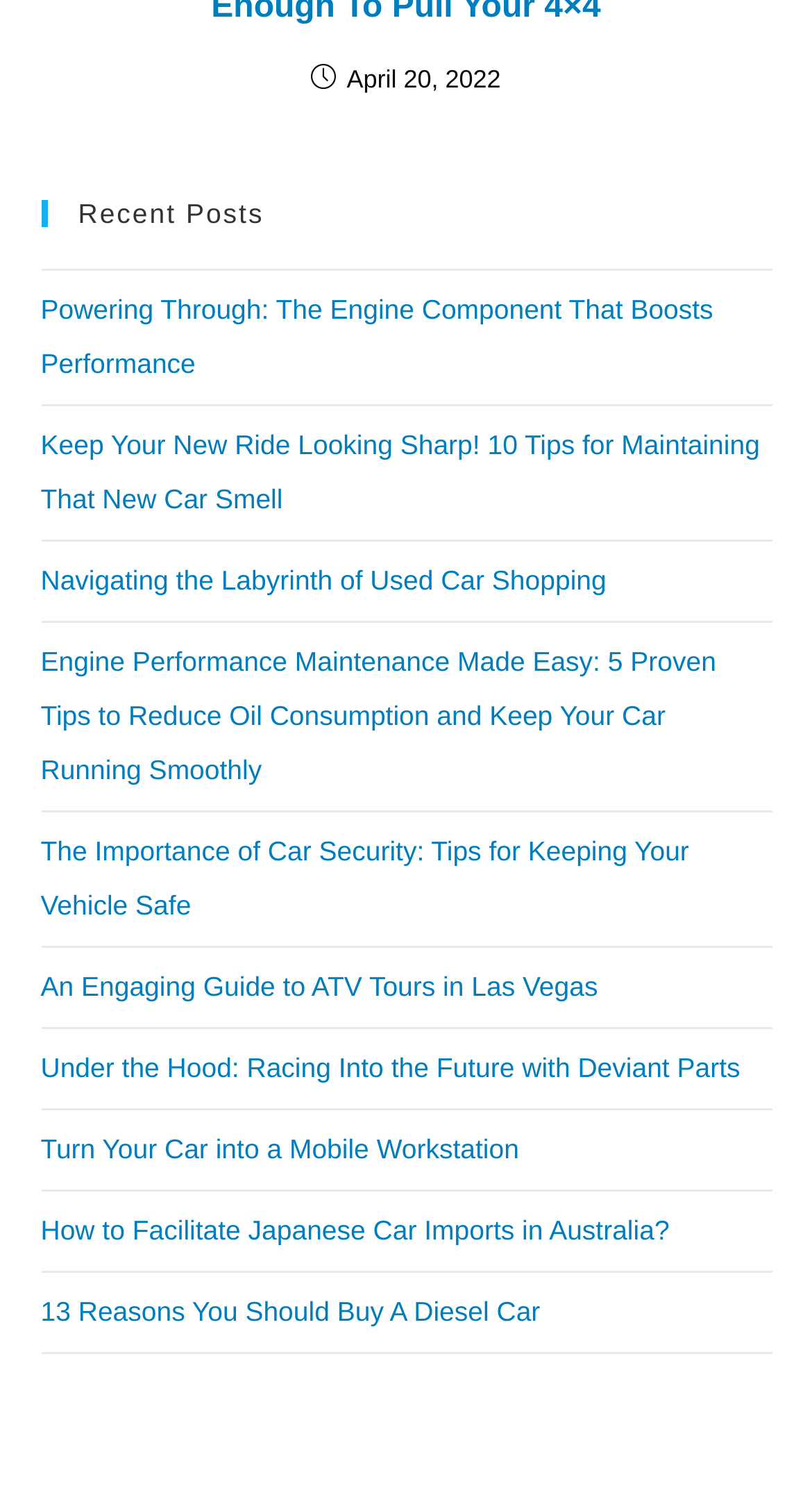Respond with a single word or phrase:
What is the date displayed at the top?

April 20, 2022